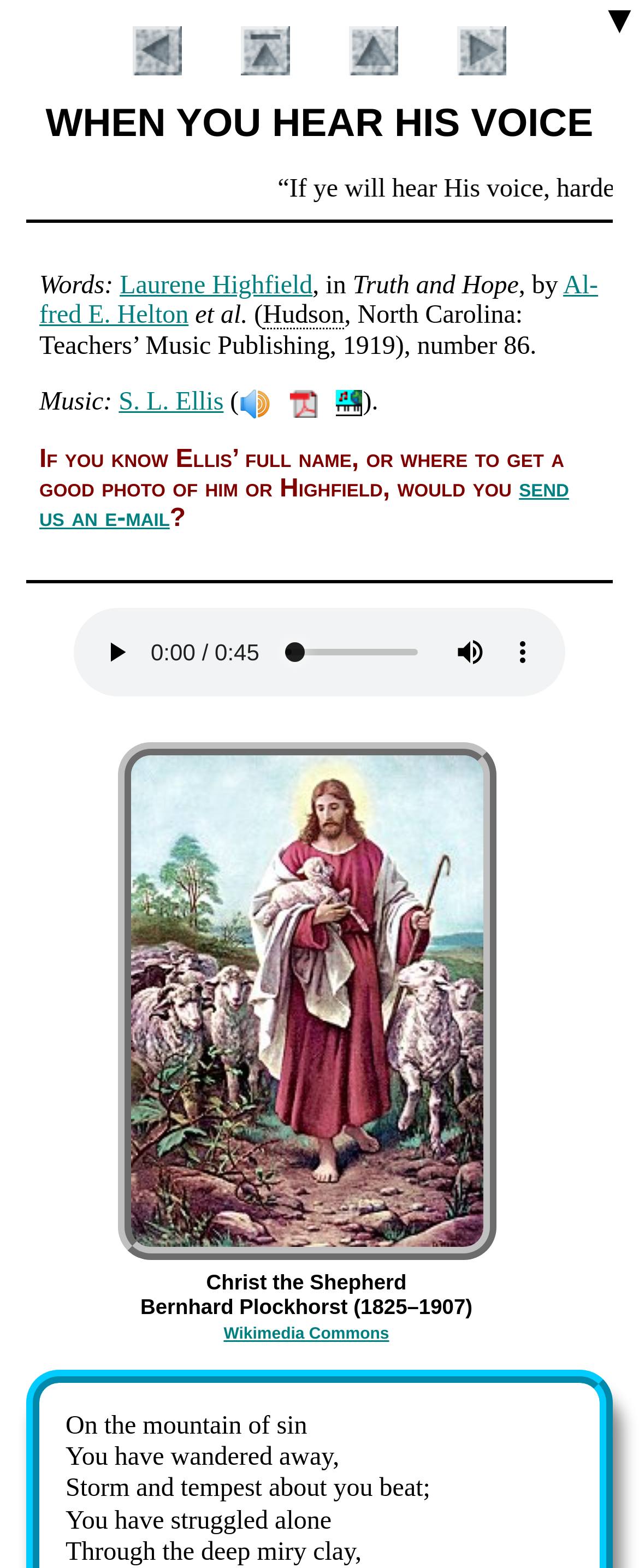Locate and provide the bounding box coordinates for the HTML element that matches this description: "▼".

[0.939, 0.0, 1.0, 0.028]